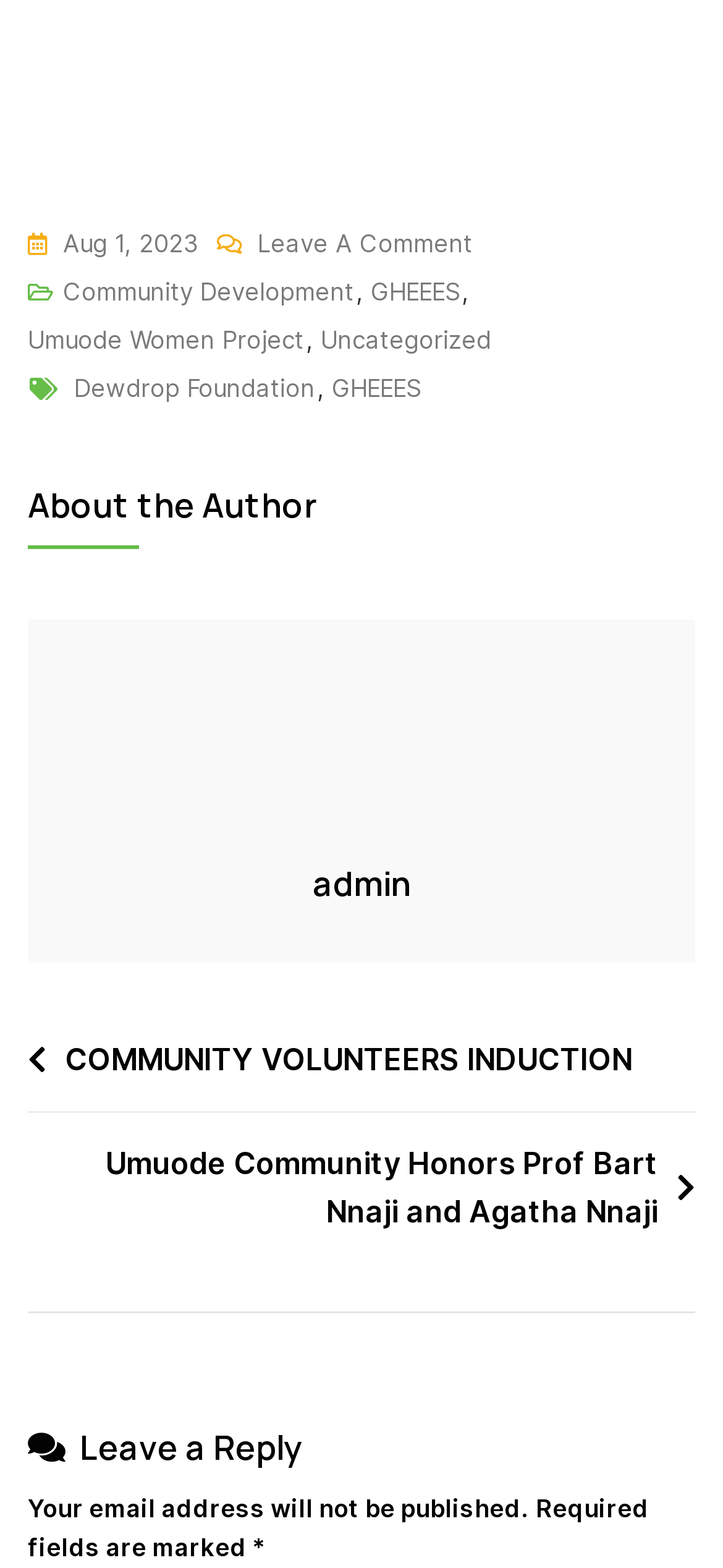What is the name of the author of the latest article?
Look at the image and respond with a single word or a short phrase.

admin